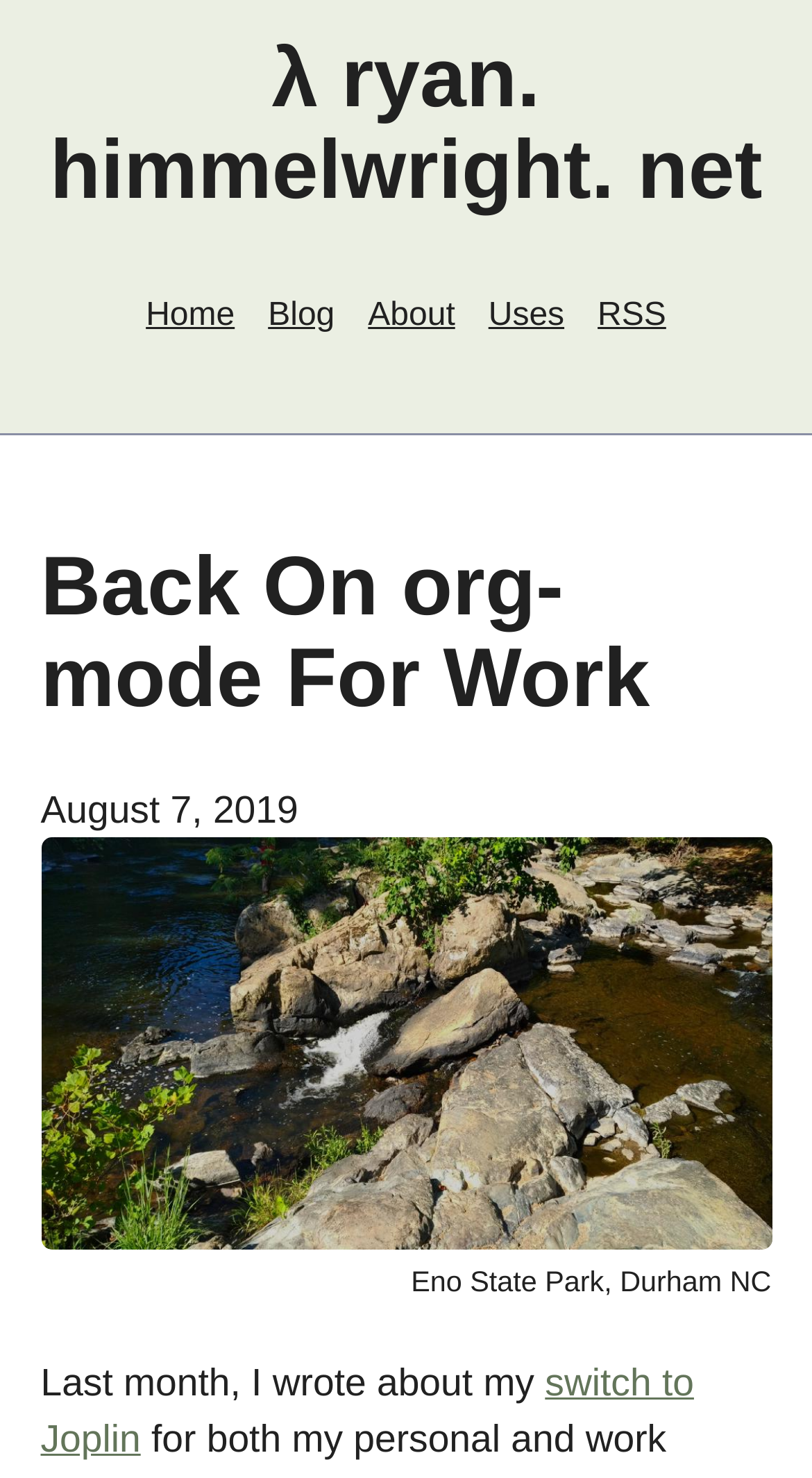How many navigation links are there at the top of the page?
Please answer the question with a single word or phrase, referencing the image.

5